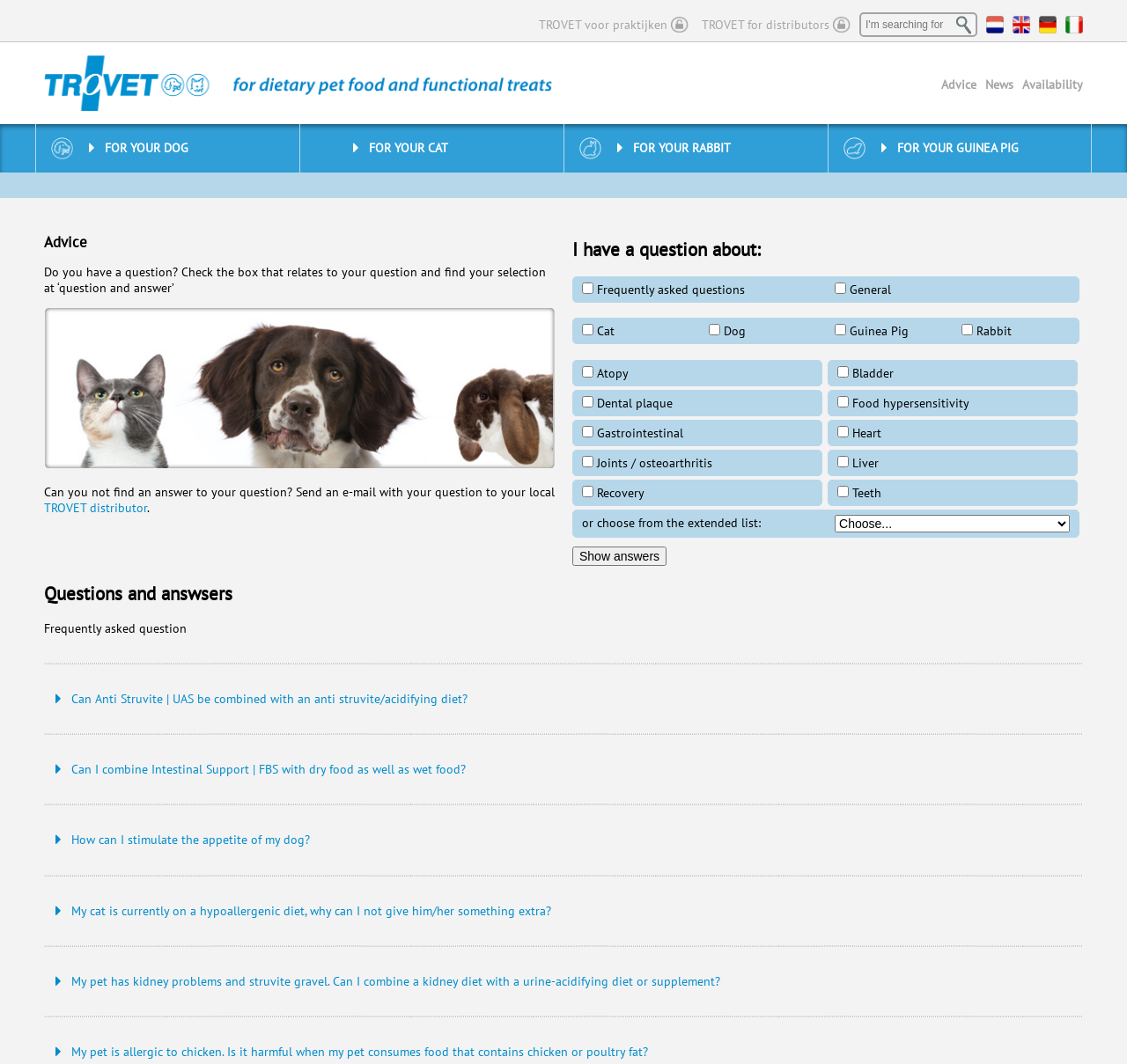Please identify the bounding box coordinates of the element on the webpage that should be clicked to follow this instruction: "Search for something". The bounding box coordinates should be given as four float numbers between 0 and 1, formatted as [left, top, right, bottom].

[0.762, 0.012, 0.867, 0.035]